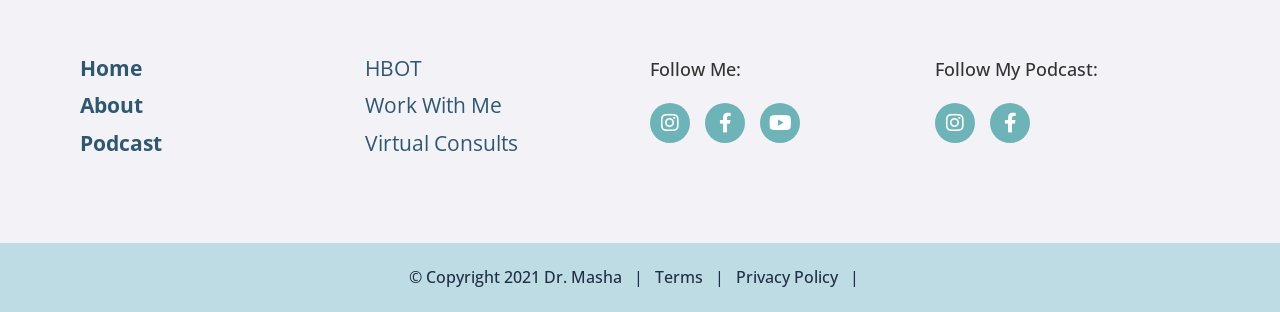Give the bounding box coordinates for this UI element: "Work With Me". The coordinates should be four float numbers between 0 and 1, arranged as [left, top, right, bottom].

[0.285, 0.299, 0.492, 0.38]